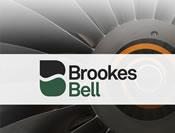Give a thorough description of the image, including any visible elements and their relationships.

The image features the logo of Brookes Bell, a company known for its expertise in various sectors, including document digitization and management. The logo is prominently displayed against a backdrop that appears to show part of a turbine or machinery, reflecting the company’s involvement in industries such as aviation and marine. Brookes Bell specializes in transforming hard copy files into searchable digital formats, enhancing accessibility and efficiency for clients. The fusion of the logo with the industrial backdrop emphasizes their commitment to innovative solutions in digitization and document management.